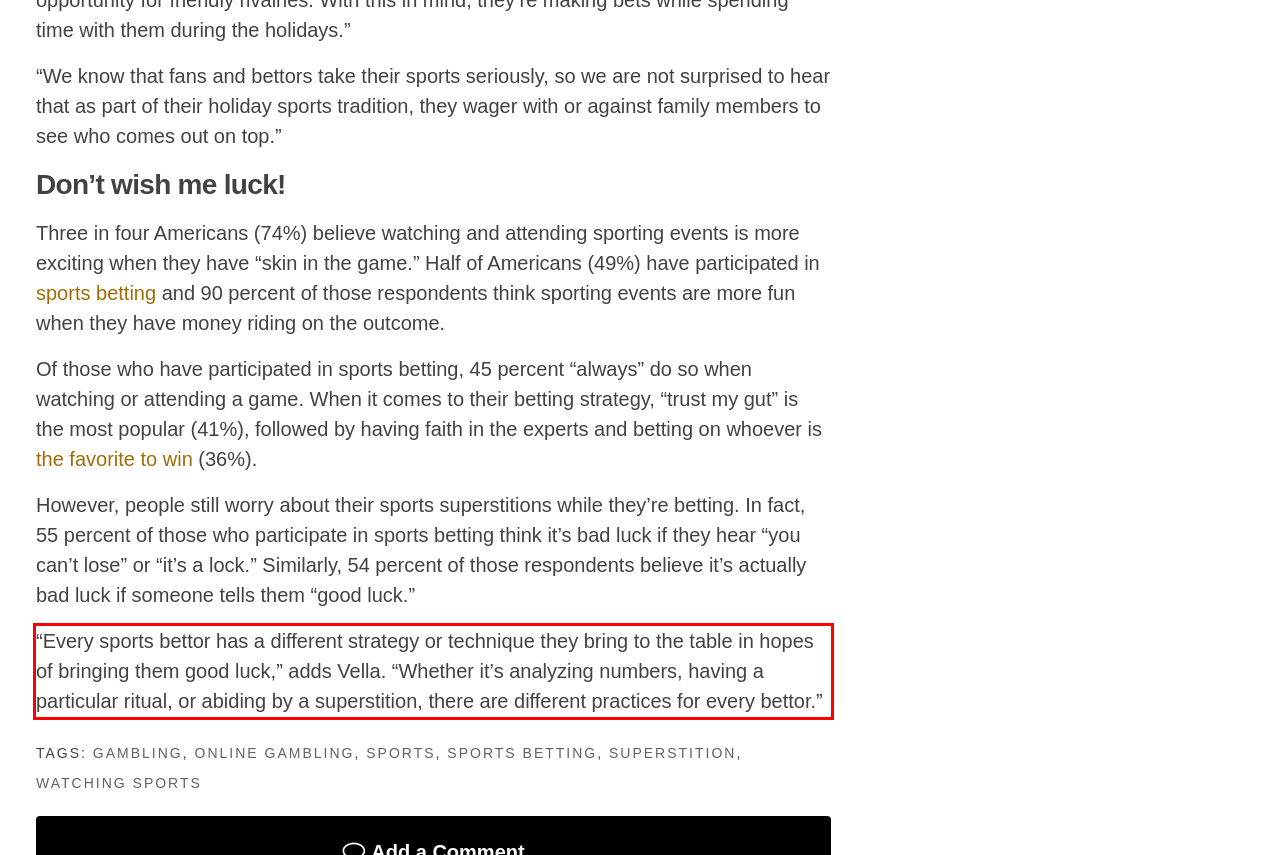With the given screenshot of a webpage, locate the red rectangle bounding box and extract the text content using OCR.

“Every sports bettor has a different strategy or technique they bring to the table in hopes of bringing them good luck,” adds Vella. “Whether it’s analyzing numbers, having a particular ritual, or abiding by a superstition, there are different practices for every bettor.”